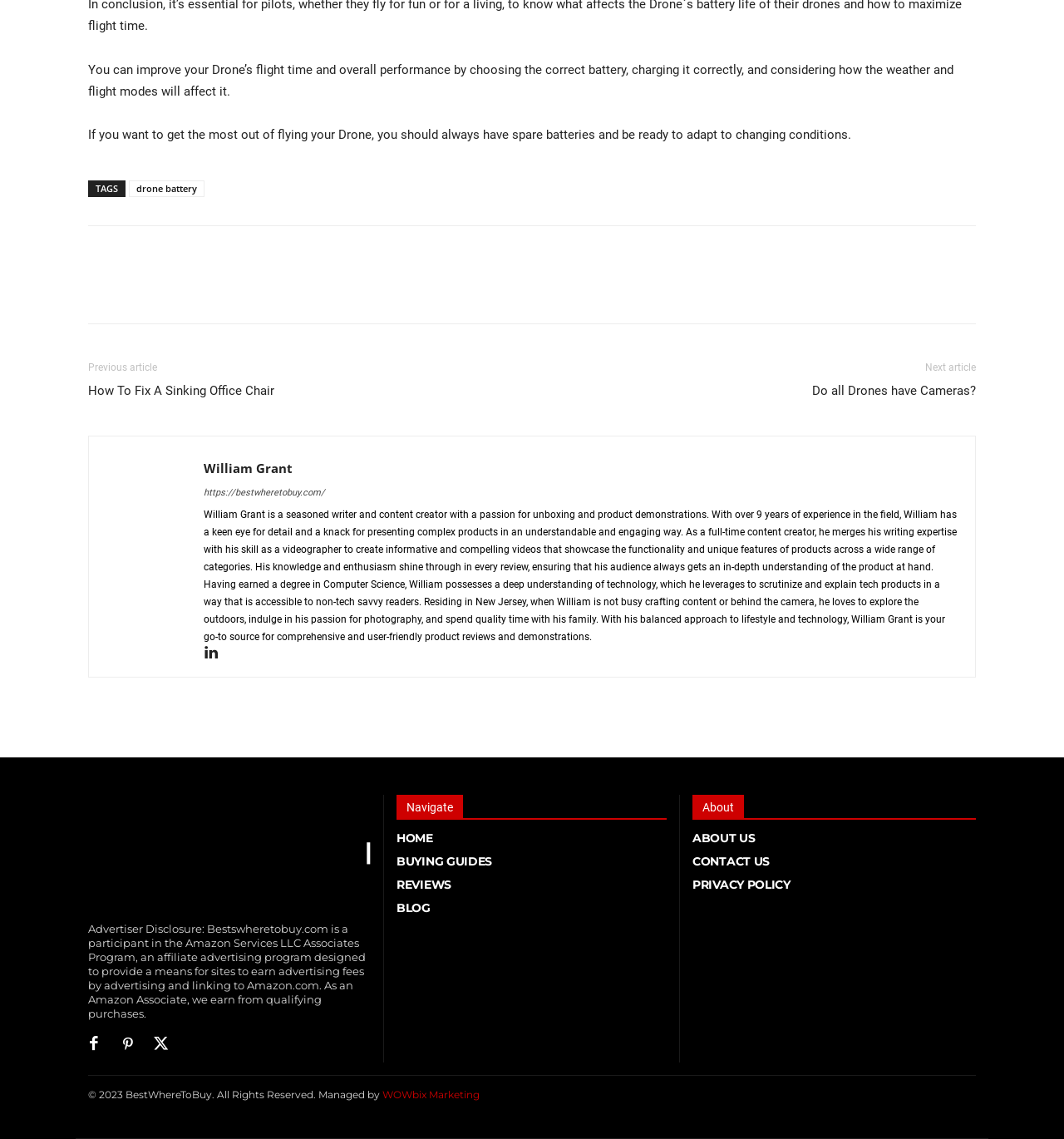Carefully examine the image and provide an in-depth answer to the question: What is the logo of the website?

The logo of the website is an image element located at the top of the webpage, with the text 'Logo |' next to it. The logo is likely a visual representation of the website's brand.